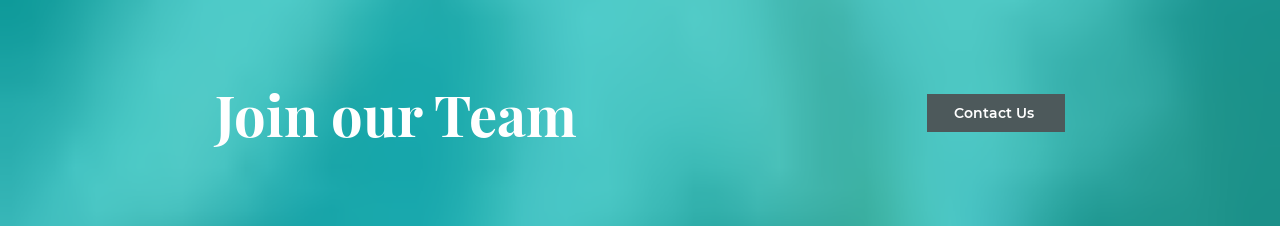What is the purpose of the 'Contact Us' button?
With the help of the image, please provide a detailed response to the question.

The 'Contact Us' button is a call to action that provides a straightforward pathway for interested individuals to reach out to the organization for more information about joining the team, making it easy for them to take the next step.